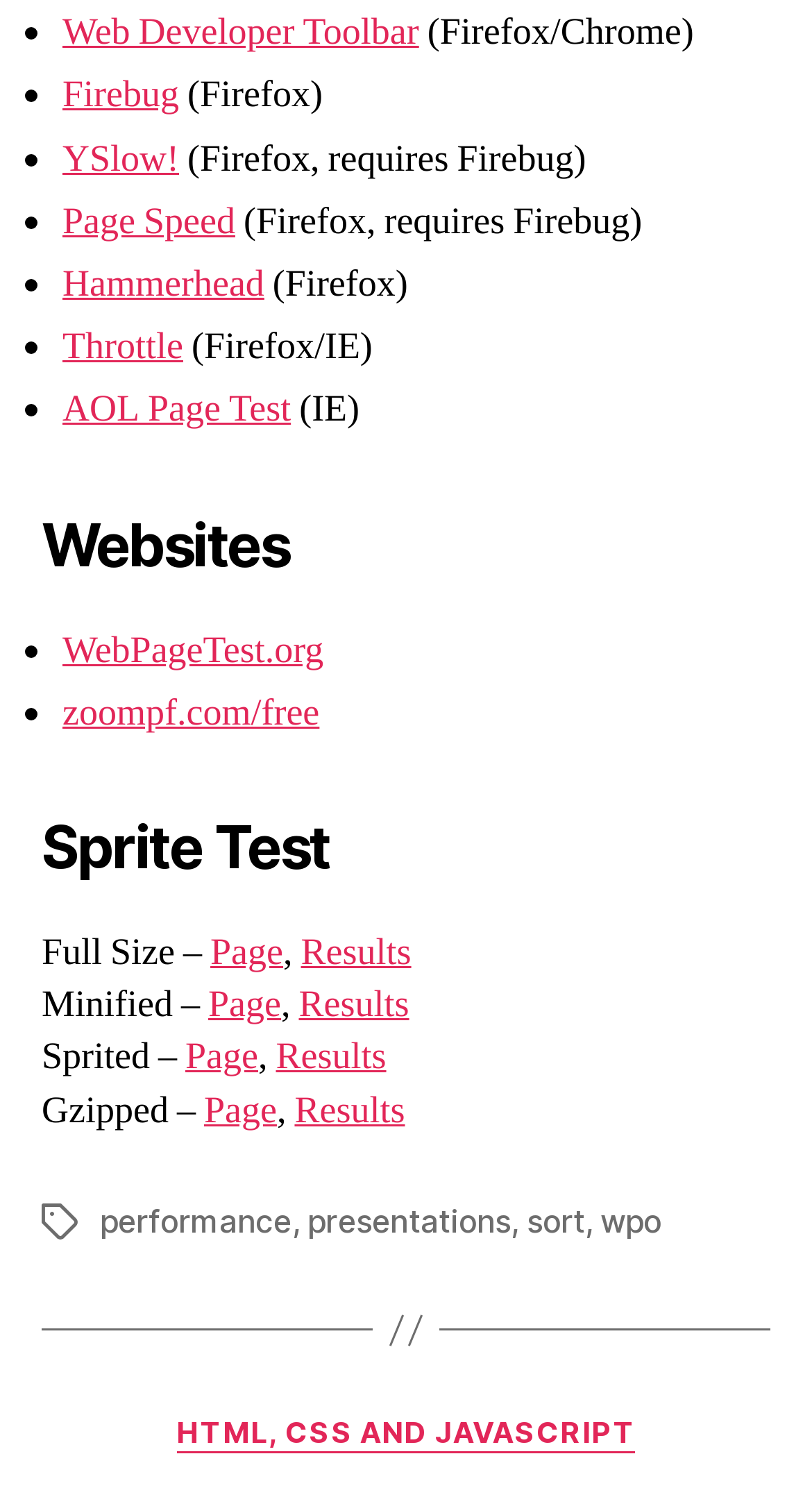Find the bounding box coordinates of the element you need to click on to perform this action: 'View Full Size – Page Results'. The coordinates should be represented by four float values between 0 and 1, in the format [left, top, right, bottom].

[0.259, 0.624, 0.349, 0.656]